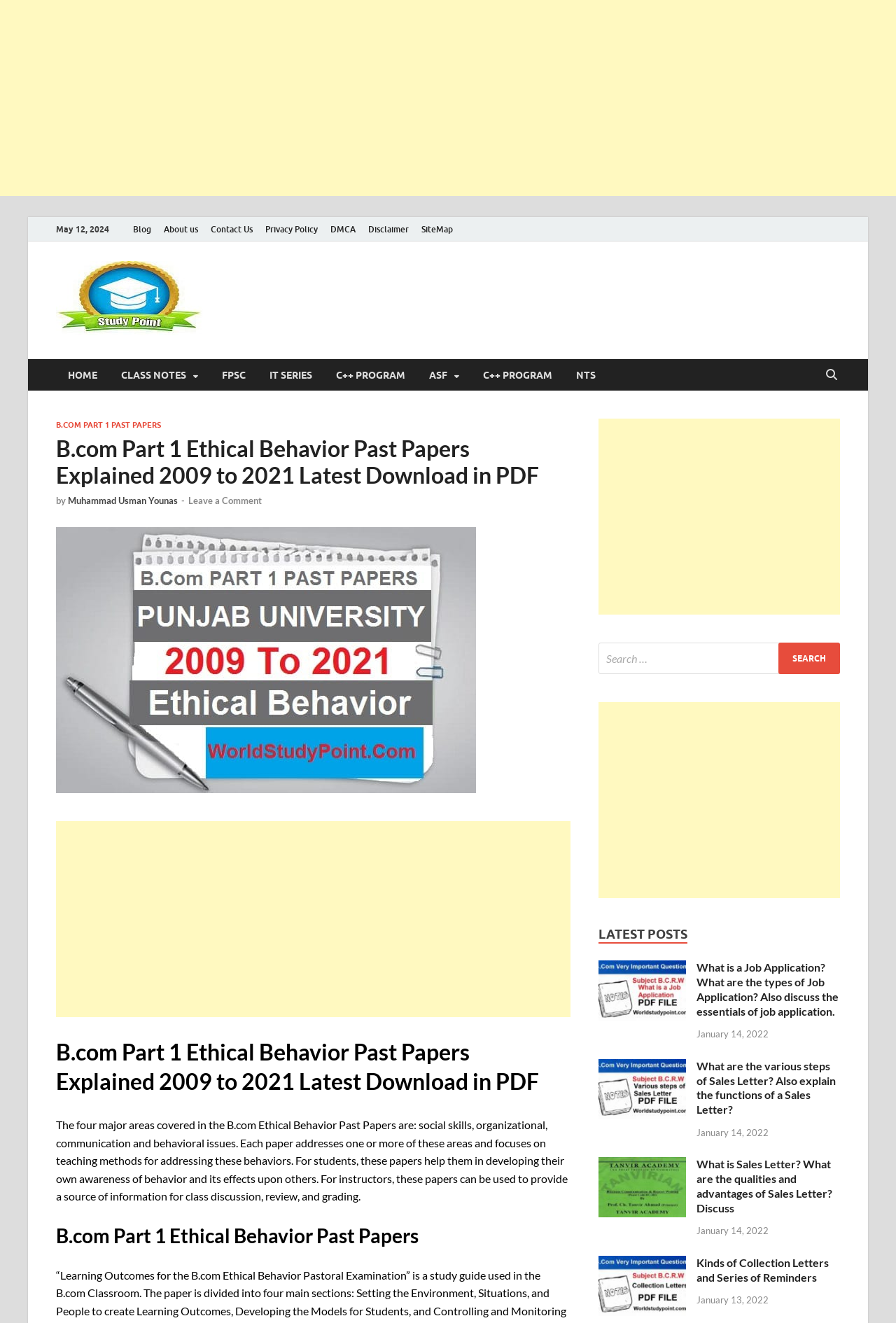Identify the text that serves as the heading for the webpage and generate it.

B.com Part 1 Ethical Behavior Past Papers Explained 2009 to 2021 Latest Download in PDF